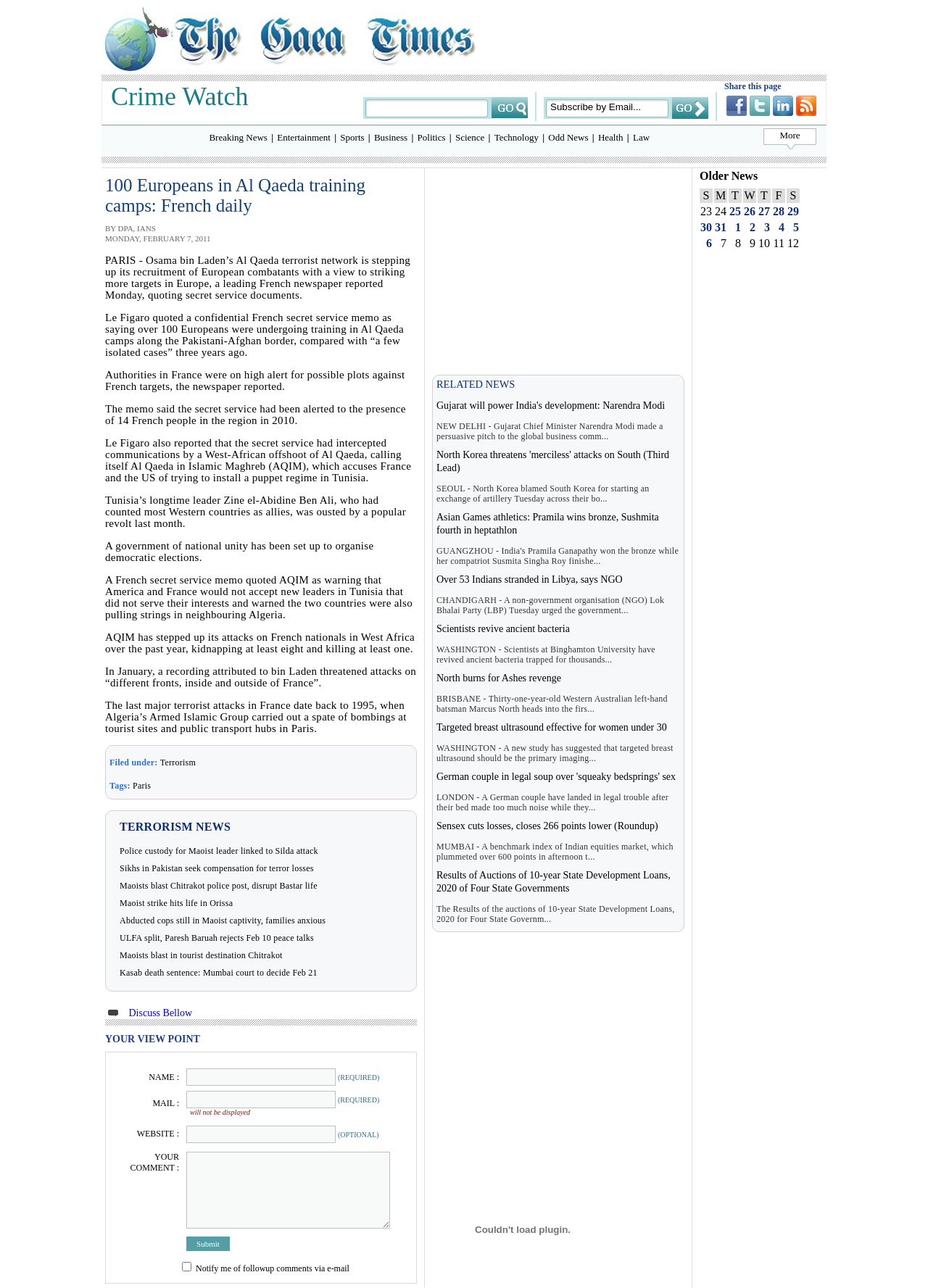What is the name of the terrorist group mentioned in the article?
Answer the question with a single word or phrase, referring to the image.

Al Qaeda